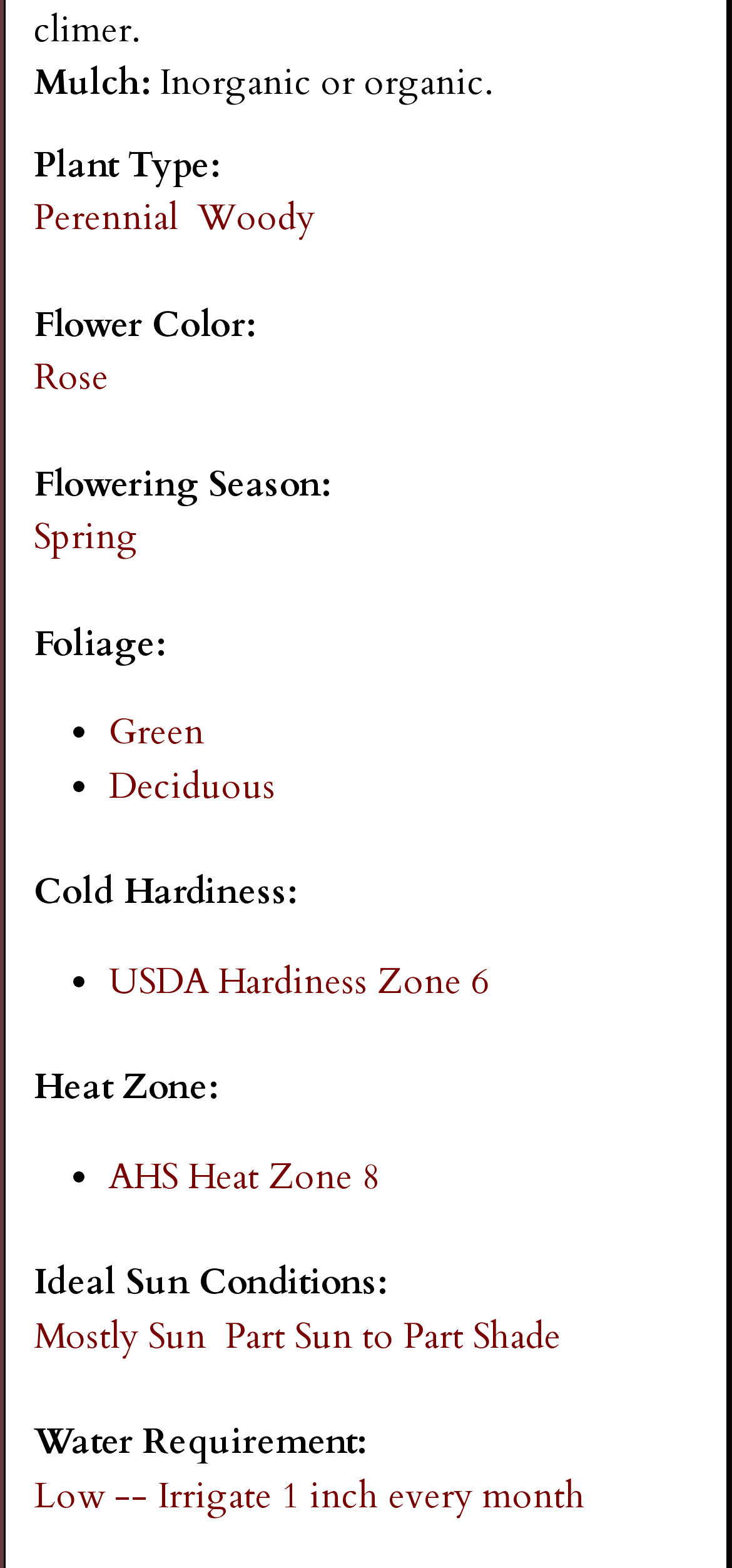What is the flower color?
Could you please answer the question thoroughly and with as much detail as possible?

Under the 'Flower Color' heading, 'Rose' is listed as an option, indicating that the flower color of the described plant is rose.